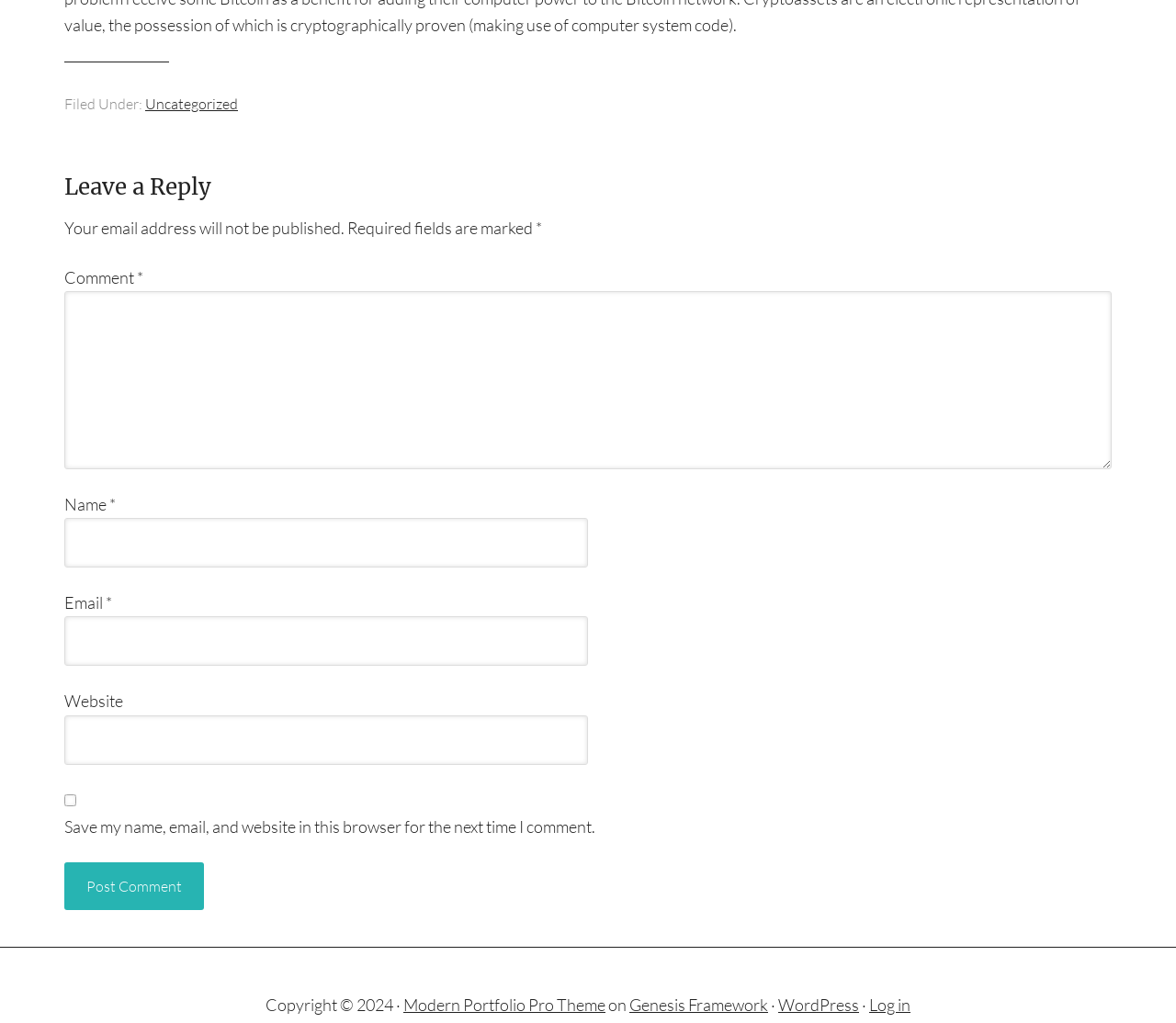Determine the coordinates of the bounding box that should be clicked to complete the instruction: "Post a comment". The coordinates should be represented by four float numbers between 0 and 1: [left, top, right, bottom].

[0.055, 0.843, 0.173, 0.89]